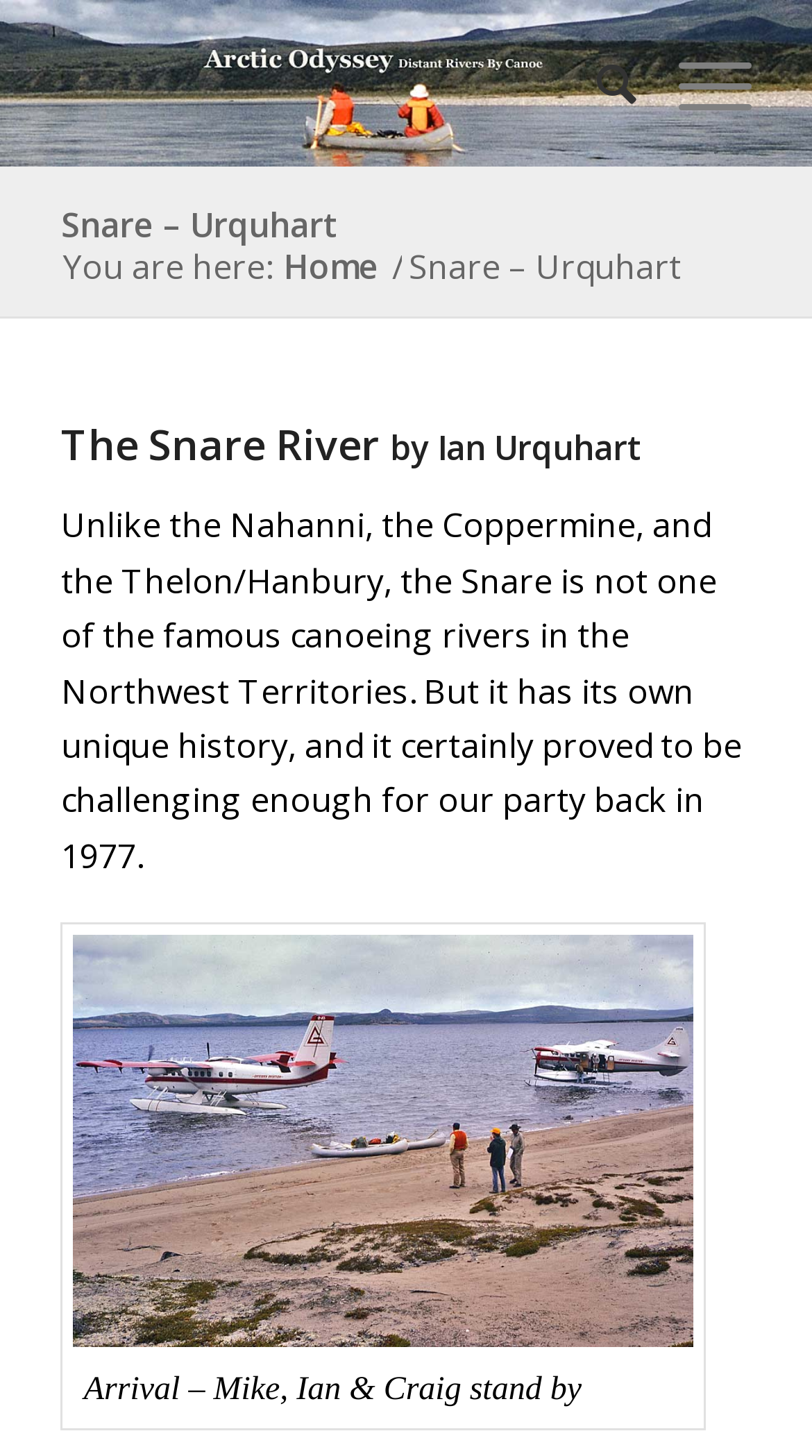What is the position of the 'Search' link in the top menu?
Refer to the screenshot and answer in one word or phrase.

Second